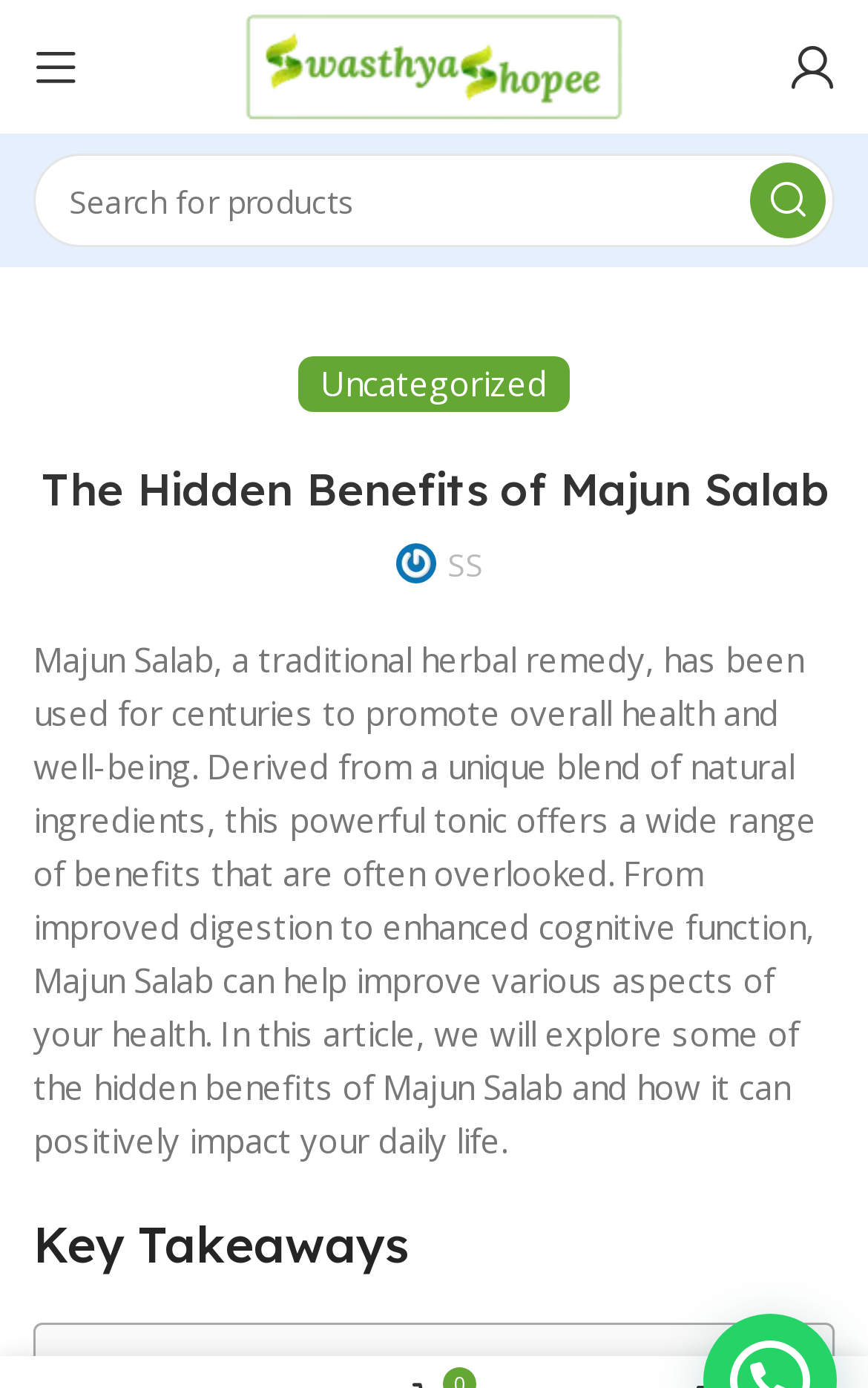What is the section title below the article?
Look at the image and respond with a one-word or short phrase answer.

Key Takeaways